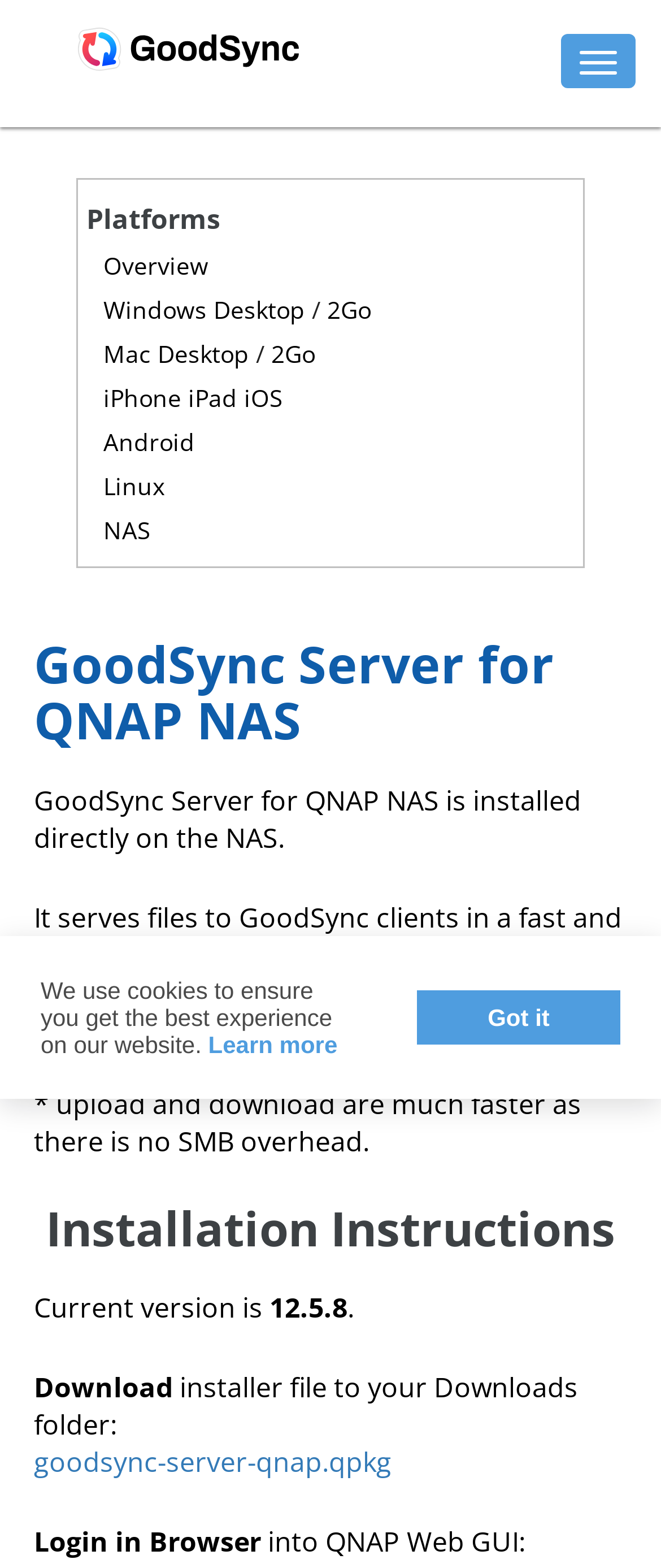Identify the coordinates of the bounding box for the element that must be clicked to accomplish the instruction: "Click the Overview link".

[0.156, 0.159, 0.315, 0.18]